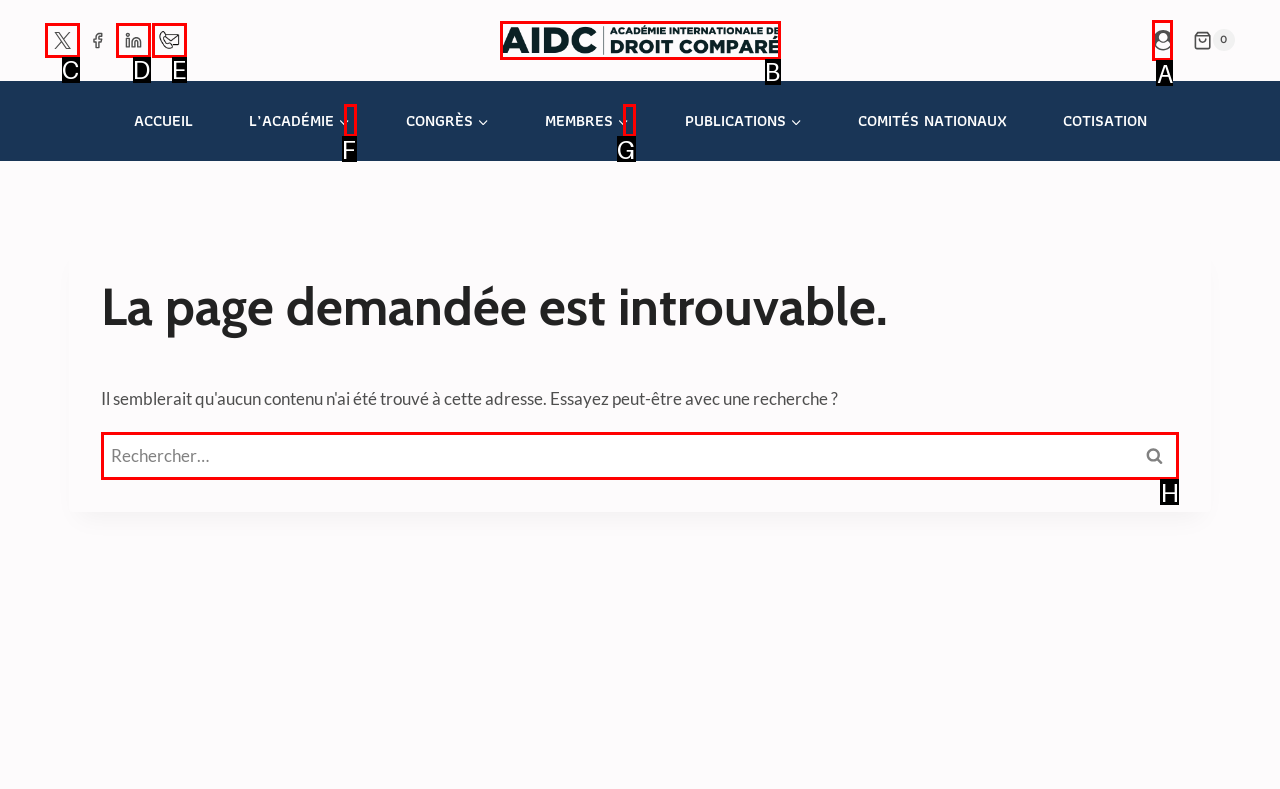Specify which UI element should be clicked to accomplish the task: Search for something. Answer with the letter of the correct choice.

H